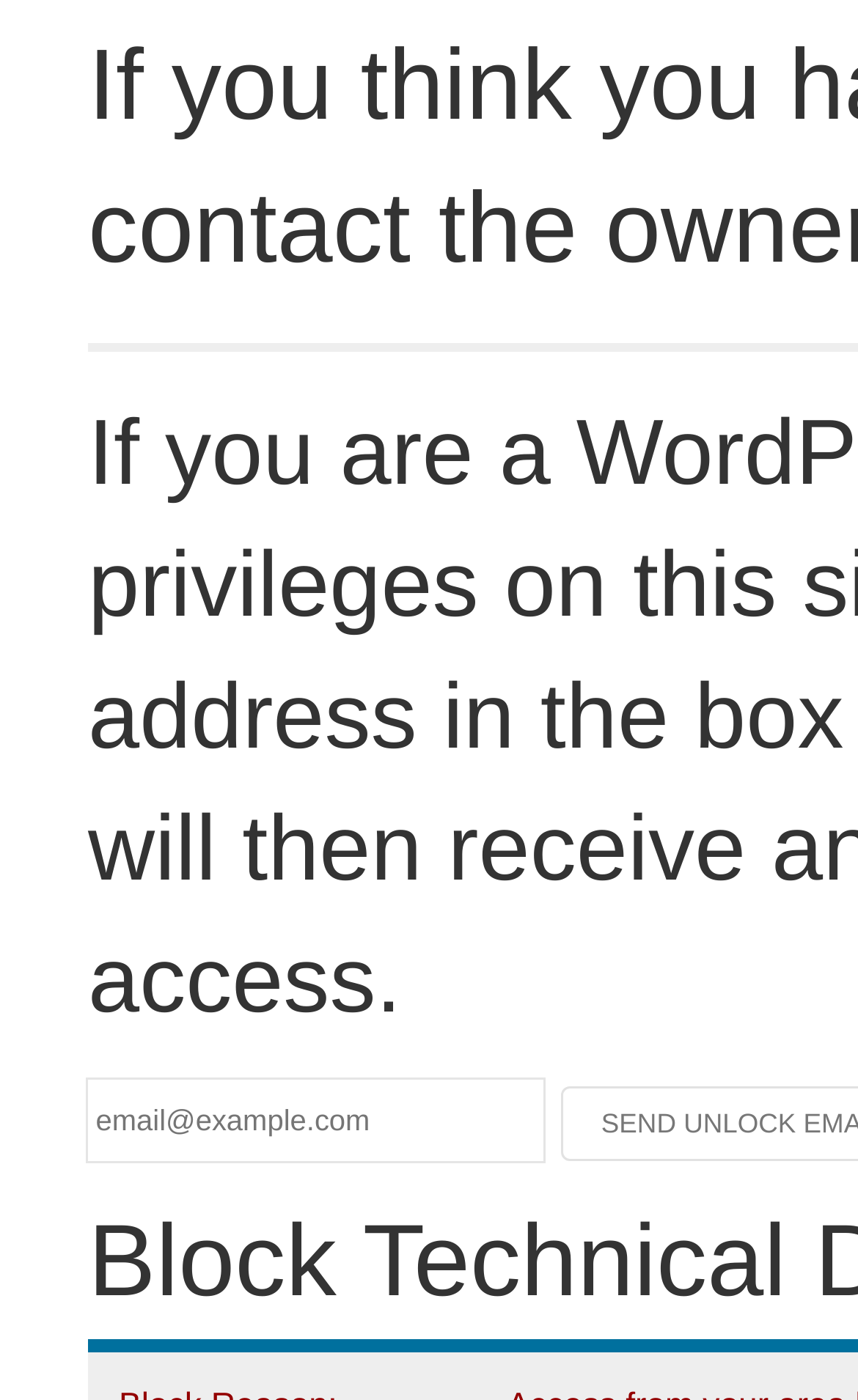Find the bounding box coordinates for the HTML element described as: "name="email" placeholder="email@example.com"". The coordinates should consist of four float values between 0 and 1, i.e., [left, top, right, bottom].

[0.103, 0.772, 0.633, 0.83]